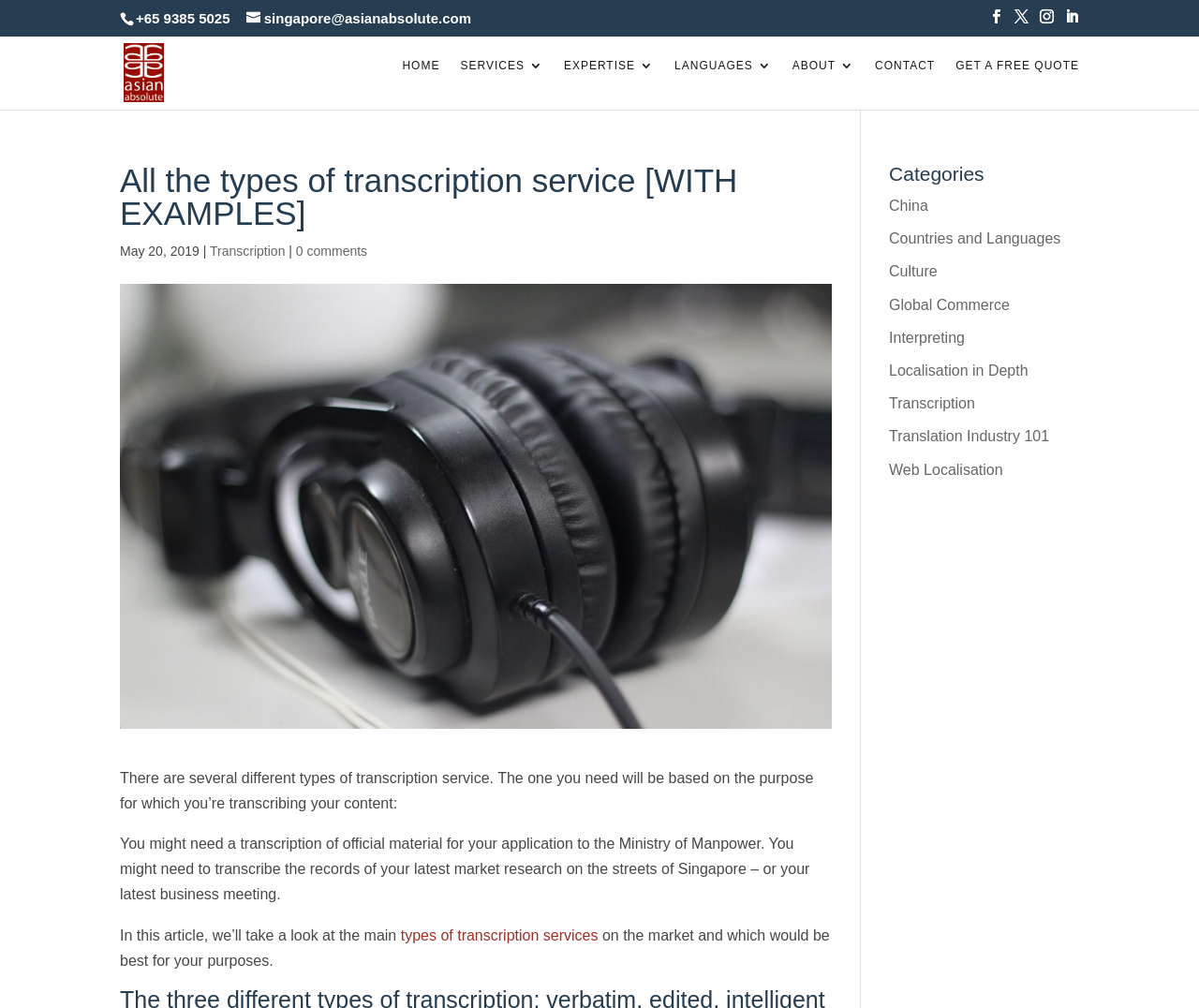What is the phone number on the top left?
Based on the image, answer the question with as much detail as possible.

I found the phone number by looking at the top left section of the webpage, where I saw a link with the text '+65 9385 5025'.